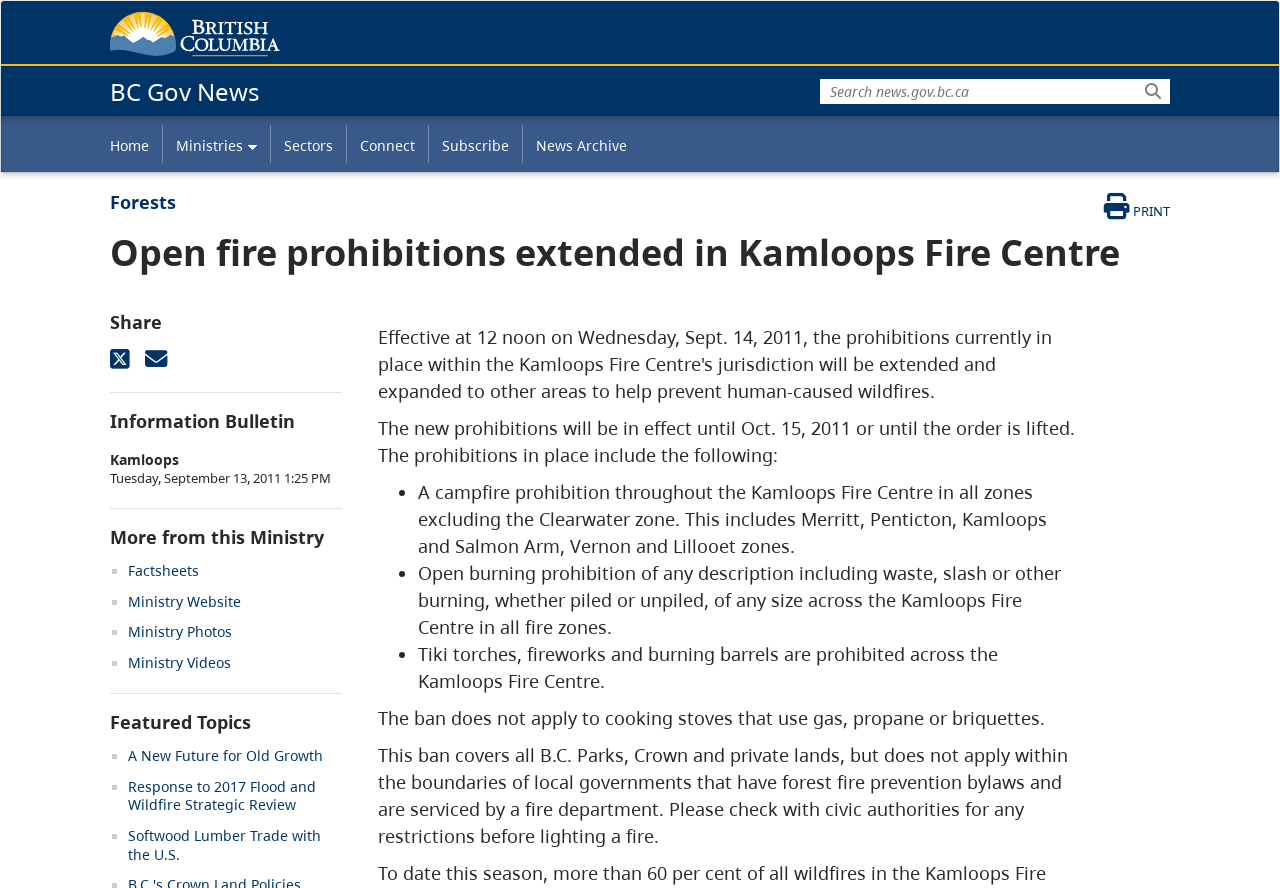Determine the bounding box coordinates of the region I should click to achieve the following instruction: "Share on X". Ensure the bounding box coordinates are four float numbers between 0 and 1, i.e., [left, top, right, bottom].

[0.086, 0.392, 0.102, 0.415]